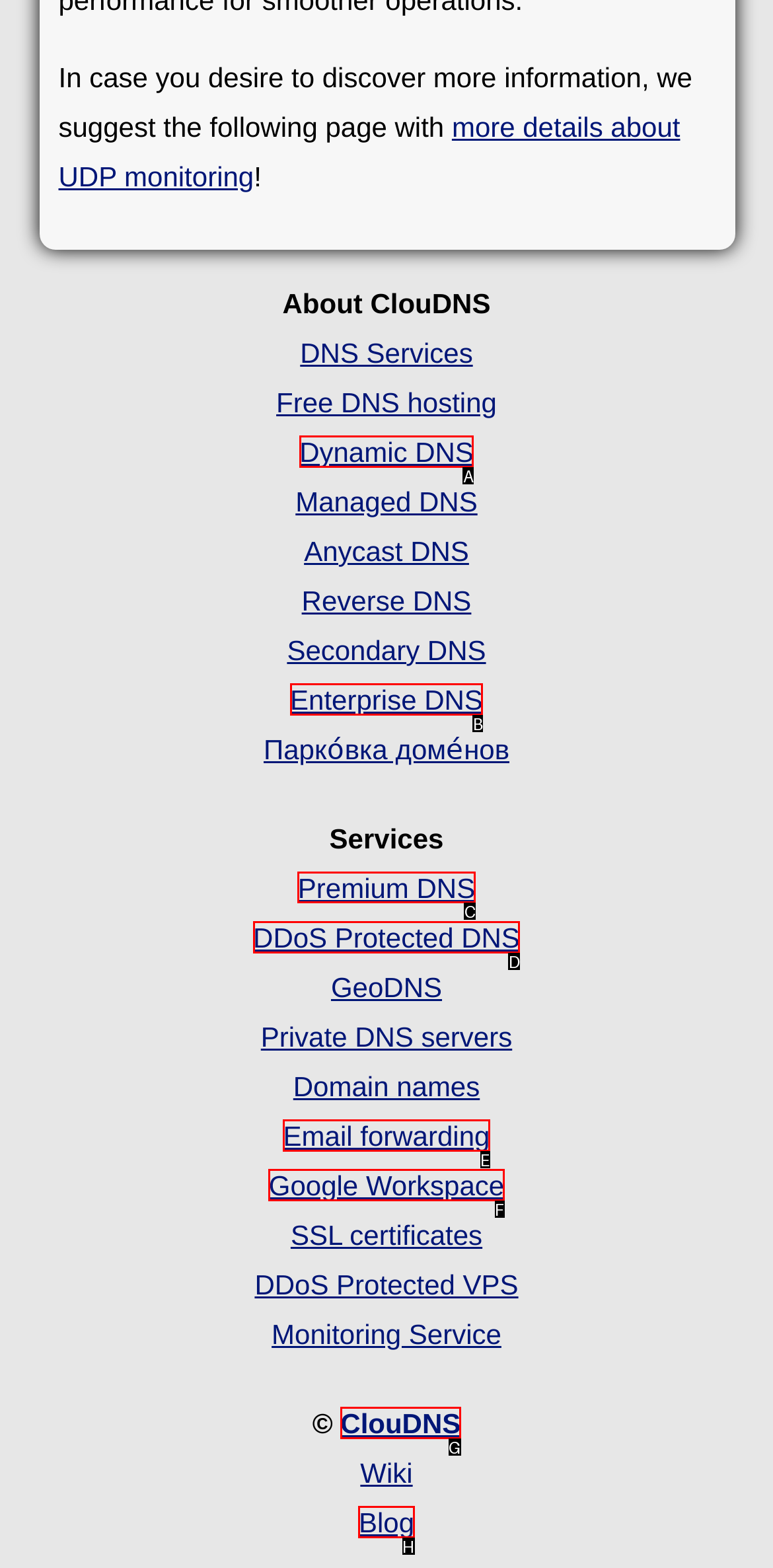From the given options, tell me which letter should be clicked to complete this task: explore Premium DNS
Answer with the letter only.

C